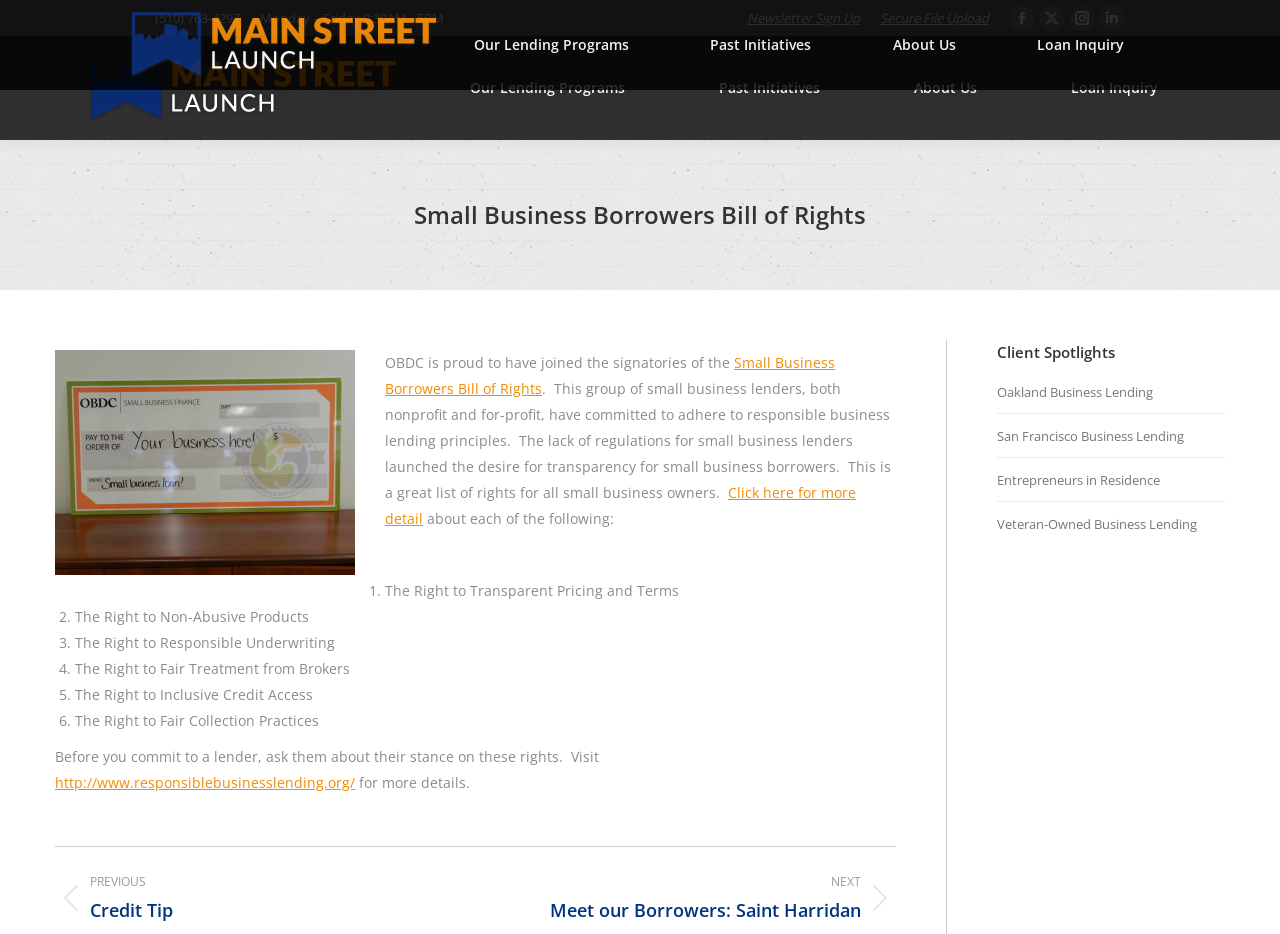Please identify the bounding box coordinates of the element I should click to complete this instruction: 'Learn more about the Small Business Borrowers Bill of Rights'. The coordinates should be given as four float numbers between 0 and 1, like this: [left, top, right, bottom].

[0.301, 0.378, 0.652, 0.426]